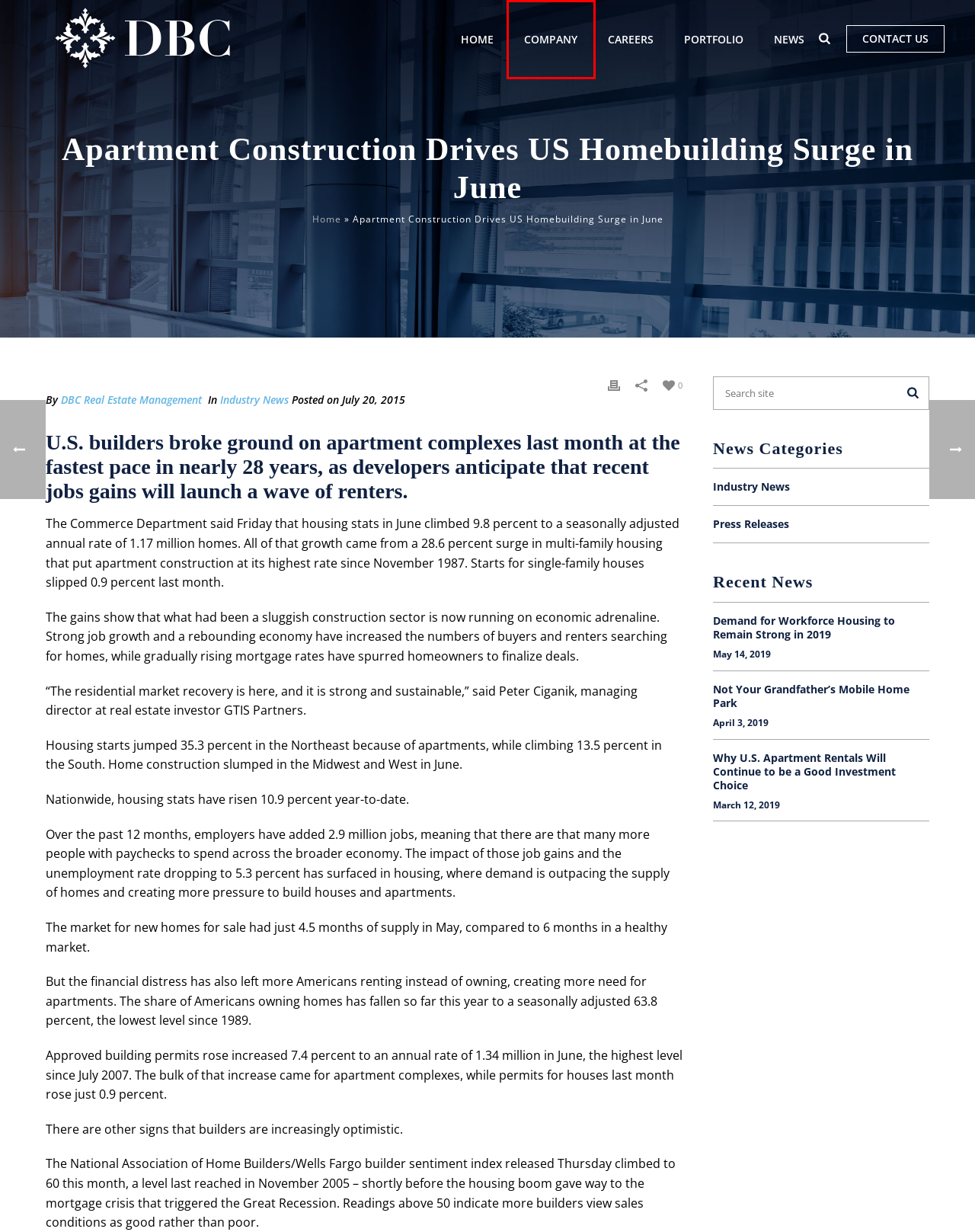You are given a screenshot of a webpage with a red rectangle bounding box. Choose the best webpage description that matches the new webpage after clicking the element in the bounding box. Here are the candidates:
A. DBC Real Estate Management | Strategic Real Estate Investment Firm
B. DBC Real Estate Management, Author at DBC Real Estate Management
C. Press Releases | DBC Real Estate Management
D. Real Estate Management Jobs | DBC Real Estate Management
E. Industry News | DBC Real Estate Management
F. Strategic Property Management Company | DBC Real Estate Management
G. Not Your Grandfather’s Mobile Home Park - DBC Real Estate Management
H. Real Estate Investment Portfolio | DBC Real Estate Management

F